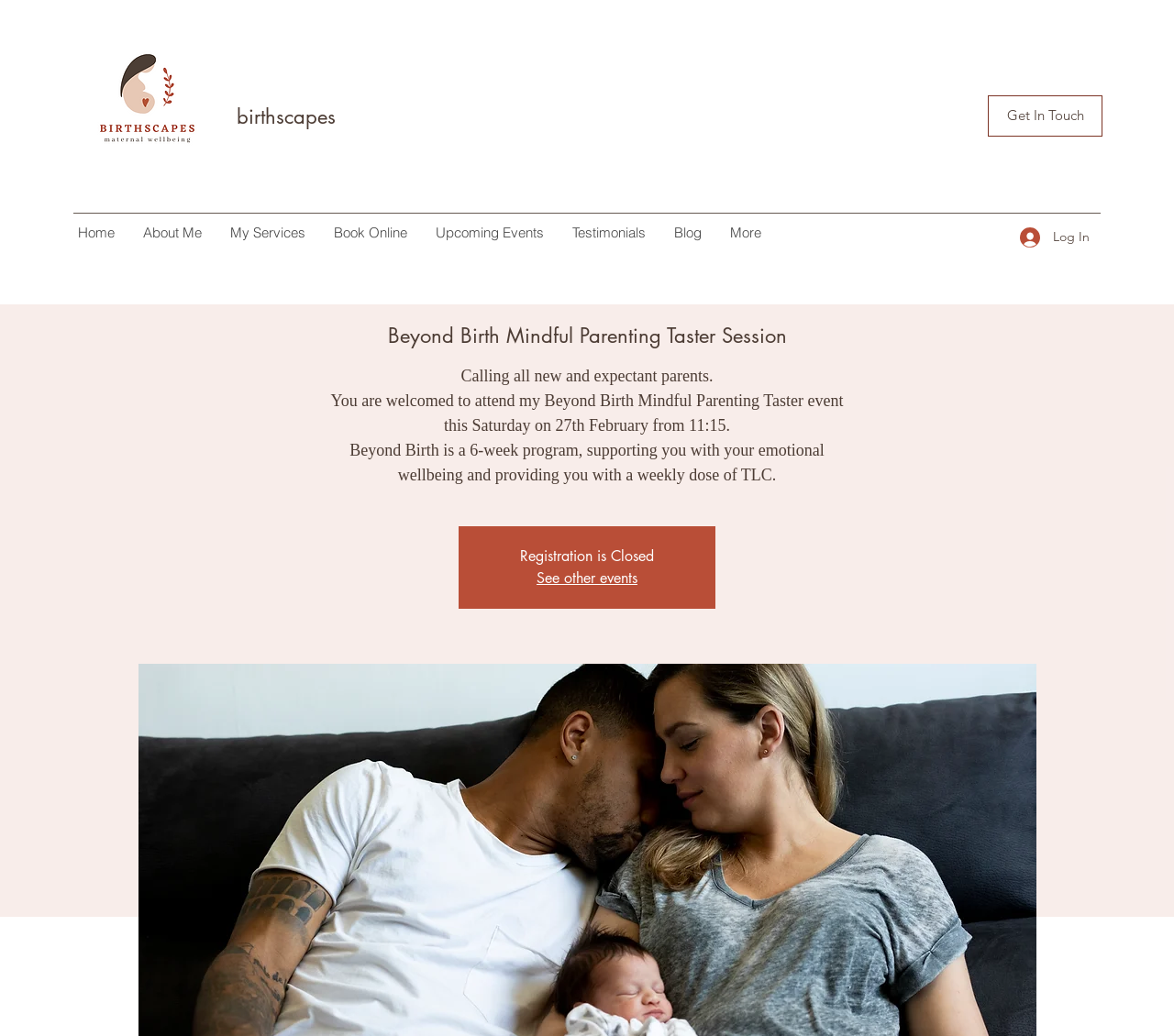Determine the bounding box coordinates of the element that should be clicked to execute the following command: "See other events".

[0.457, 0.549, 0.543, 0.568]